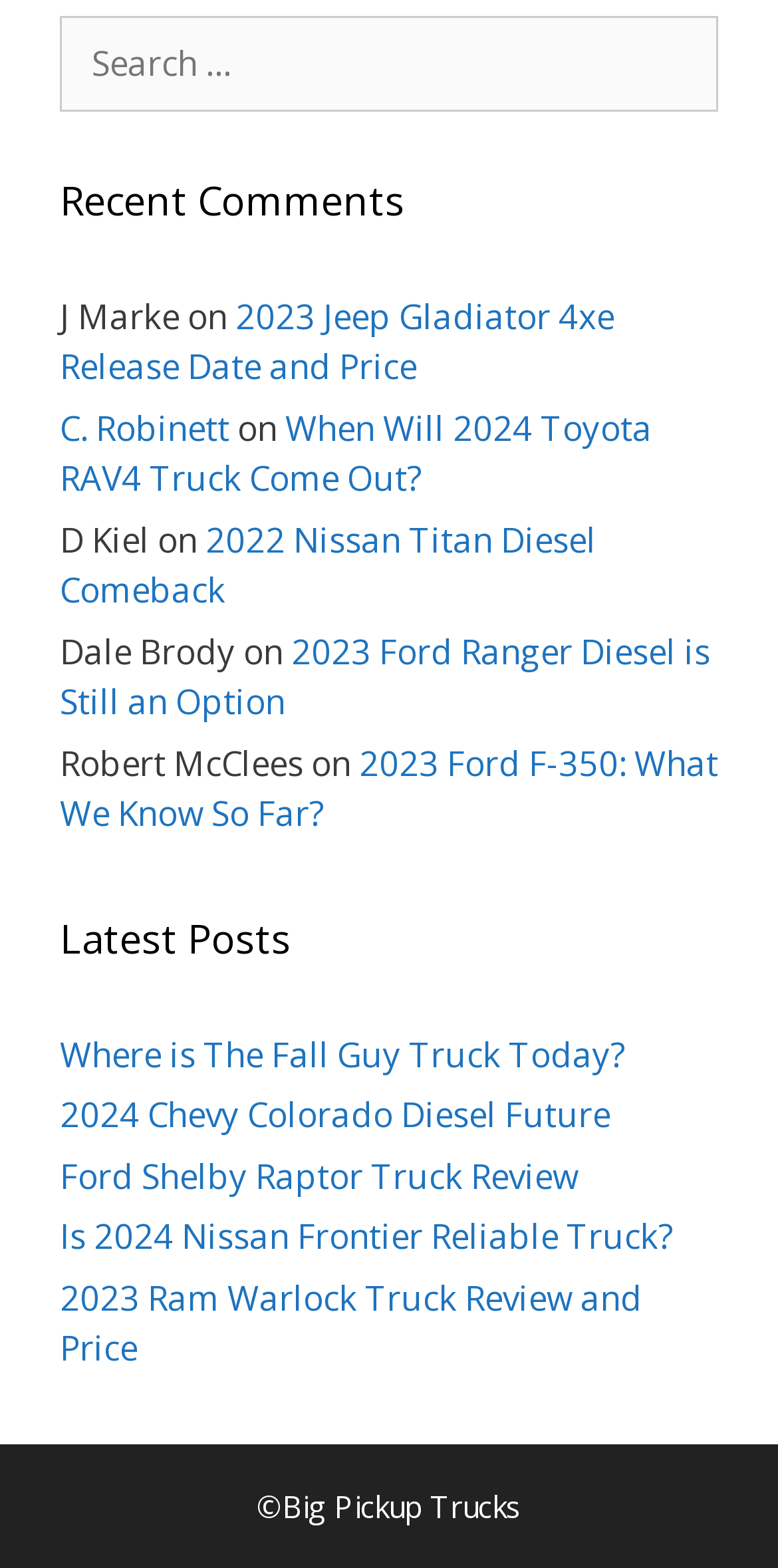How many comments are shown on the webpage?
Using the image as a reference, answer with just one word or a short phrase.

6